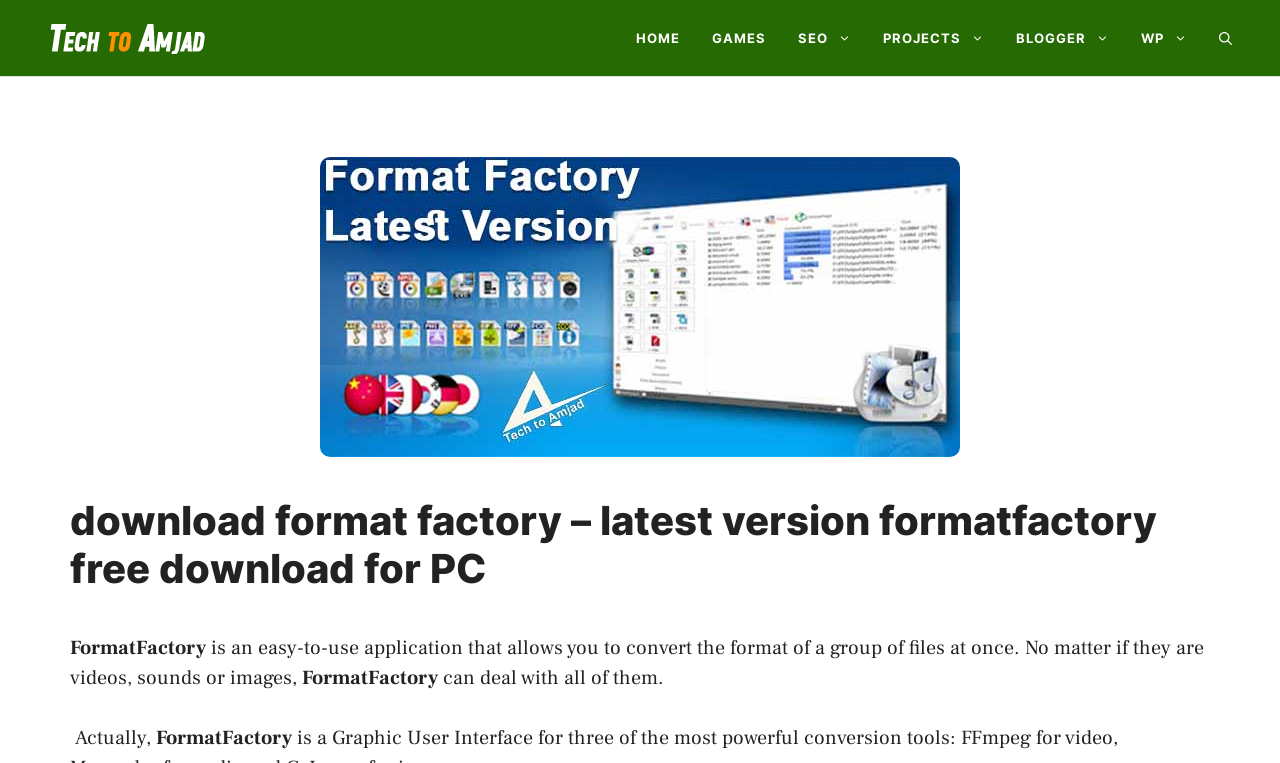Could you indicate the bounding box coordinates of the region to click in order to complete this instruction: "open search".

[0.94, 0.01, 0.975, 0.089]